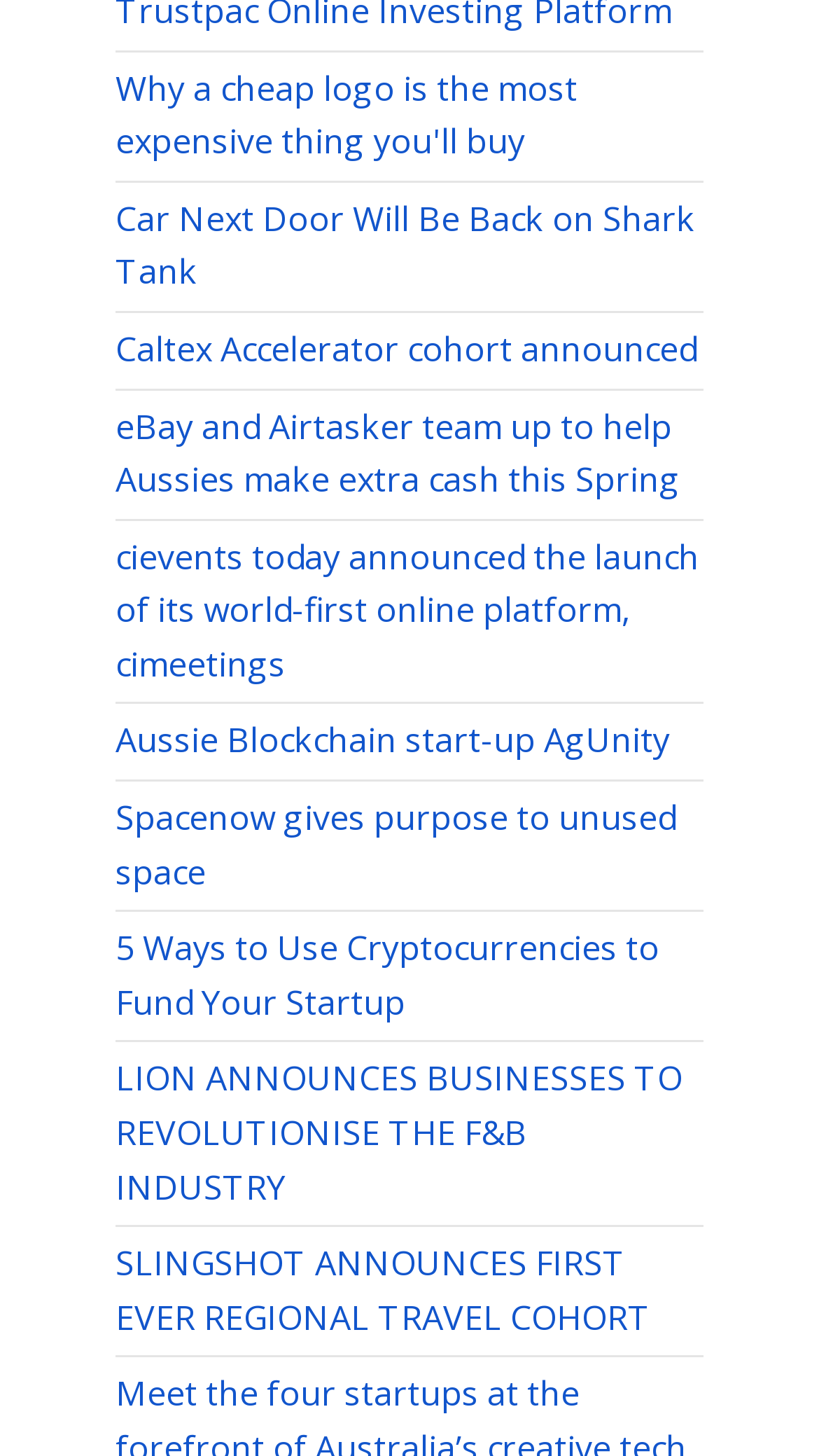Indicate the bounding box coordinates of the element that needs to be clicked to satisfy the following instruction: "Explore the Caltex Accelerator cohort". The coordinates should be four float numbers between 0 and 1, i.e., [left, top, right, bottom].

[0.141, 0.224, 0.851, 0.255]